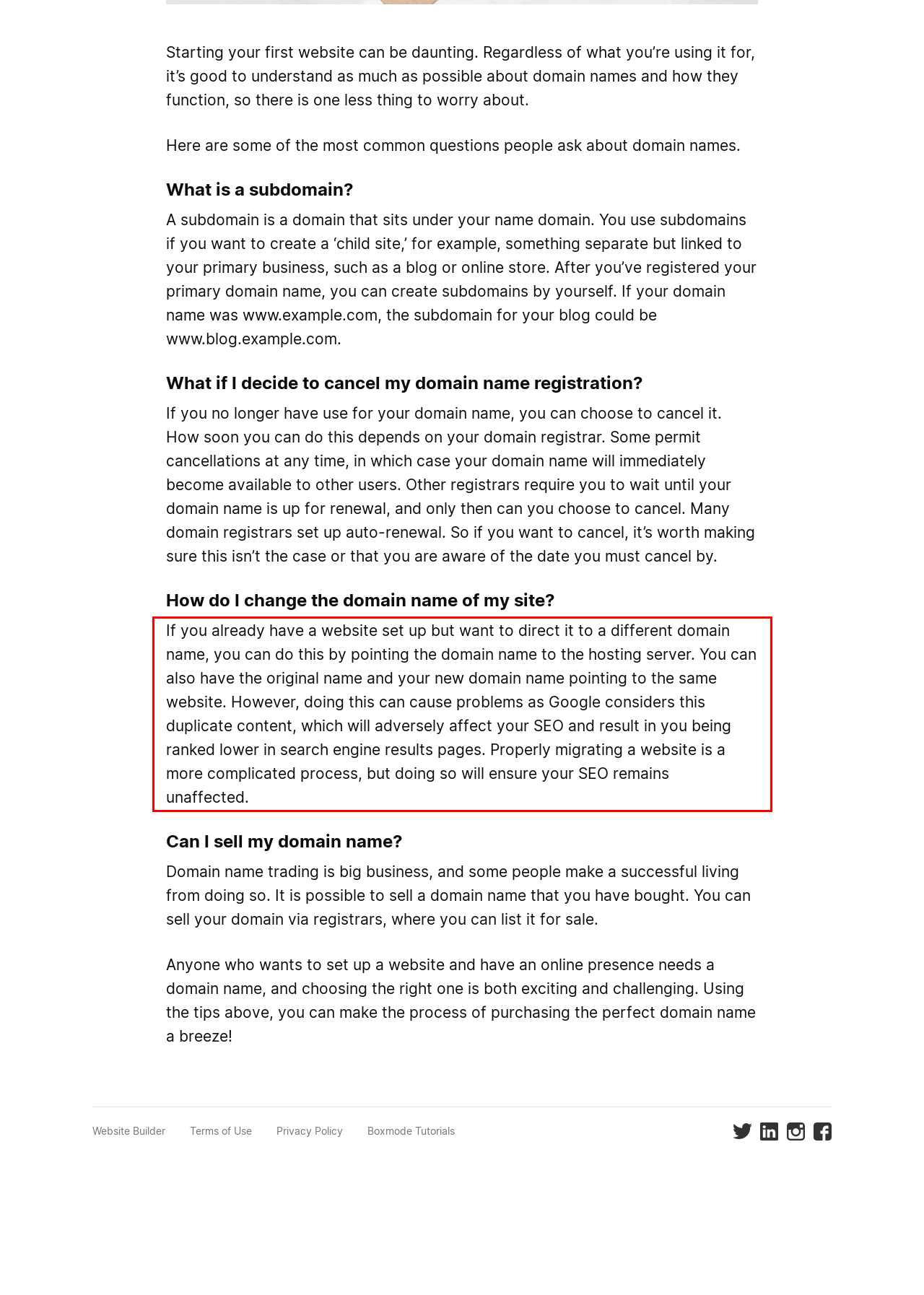Please take the screenshot of the webpage, find the red bounding box, and generate the text content that is within this red bounding box.

If you already have a website set up but want to direct it to a different domain name, you can do this by pointing the domain name to the hosting server. You can also have the original name and your new domain name pointing to the same website. However, doing this can cause problems as Google considers this duplicate content, which will adversely affect your SEO and result in you being ranked lower in search engine results pages. Properly migrating a website is a more complicated process, but doing so will ensure your SEO remains unaffected.